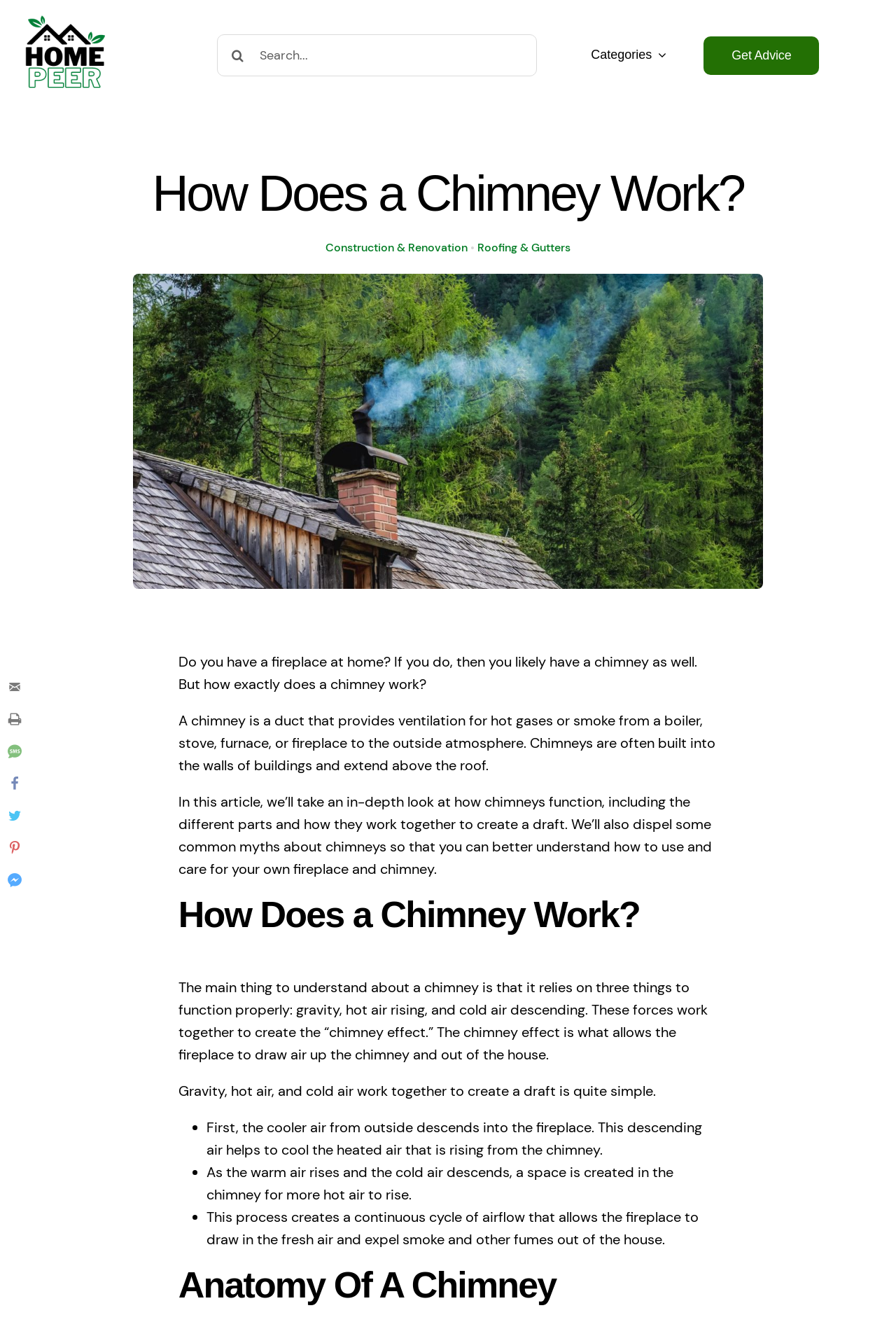Locate the primary heading on the webpage and return its text.

How Does a Chimney Work?